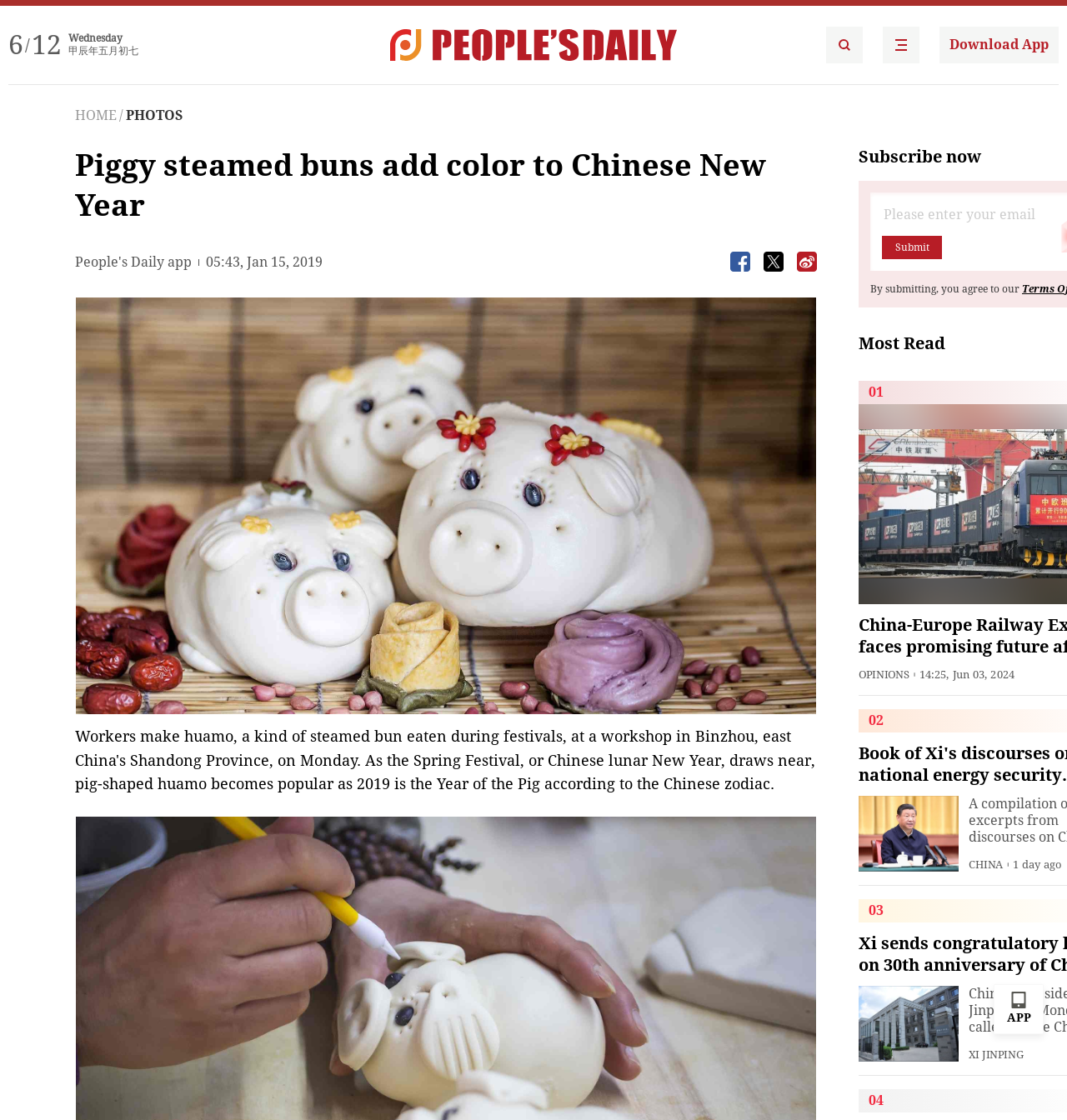Identify the bounding box of the UI element that matches this description: "HOME".

[0.07, 0.096, 0.109, 0.11]